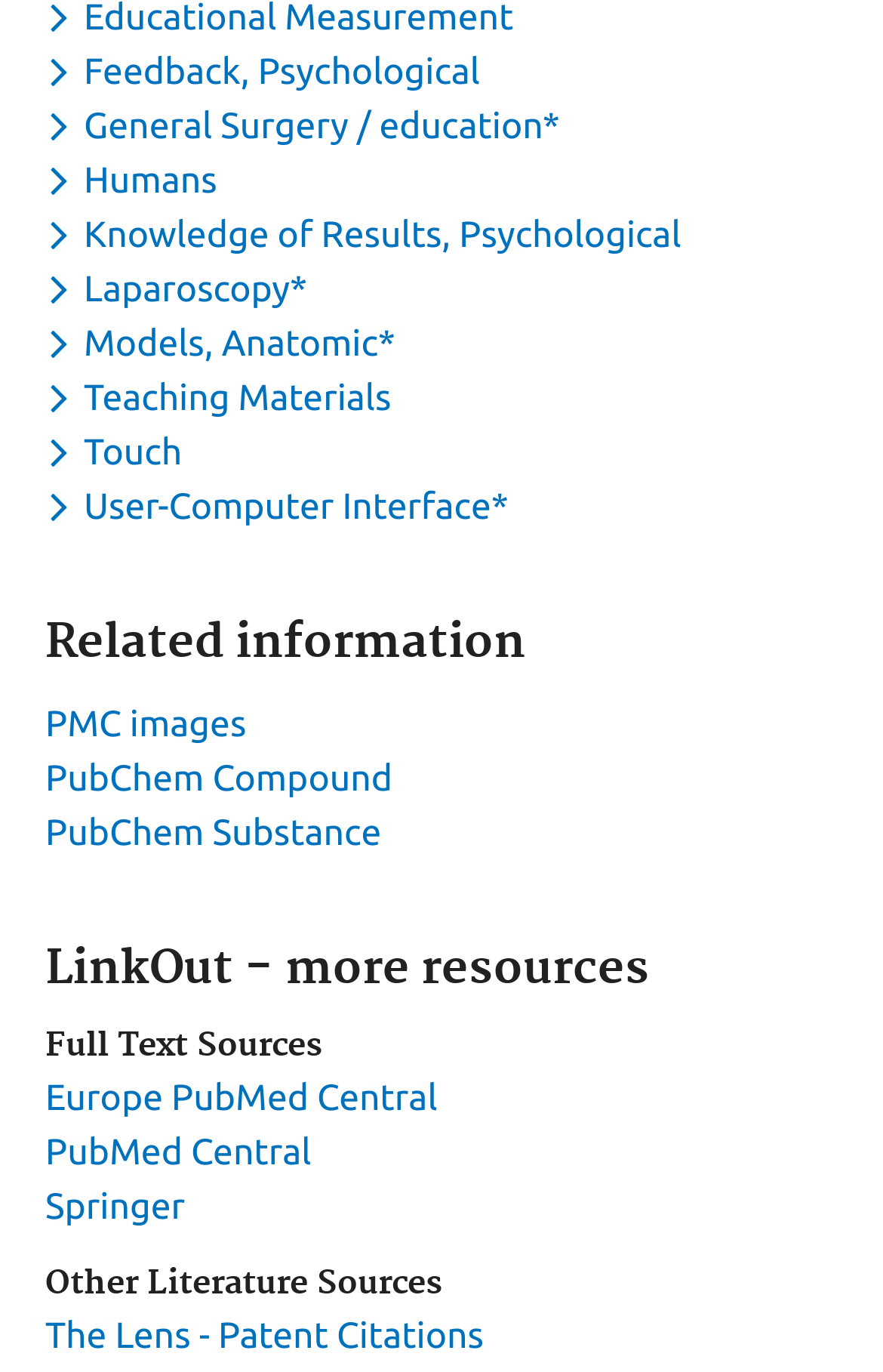How many headings are there on the webpage?
Analyze the screenshot and provide a detailed answer to the question.

I counted the number of headings on the webpage and found four of them: 'Related information', 'LinkOut - more resources', 'Full Text Sources', and 'Other Literature Sources'.